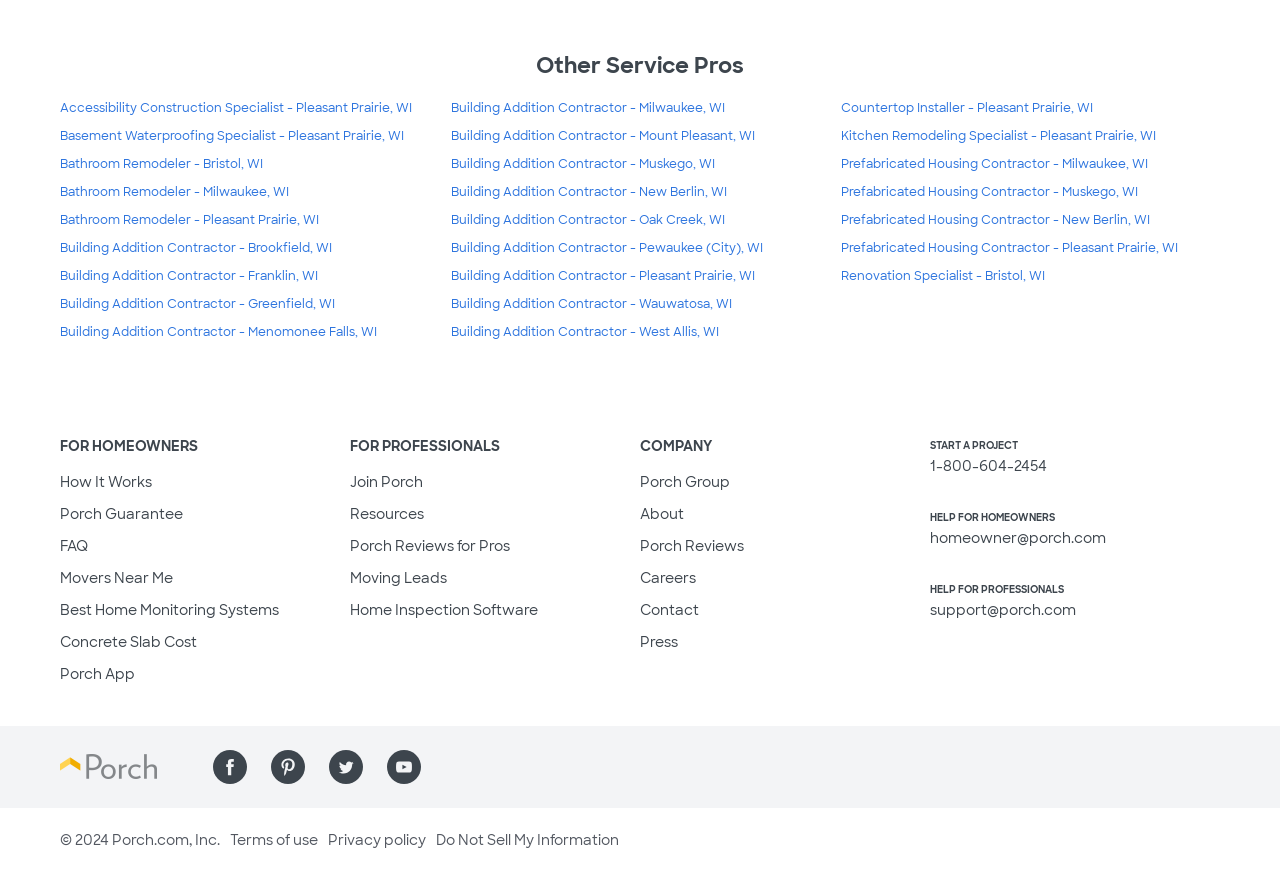What social media platforms is Porch available on?
Please give a detailed and elaborate answer to the question based on the image.

The webpage provides links to Porch's social media profiles on Facebook, Pinterest, Twitter, and YouTube, indicating that Porch is available on these platforms.